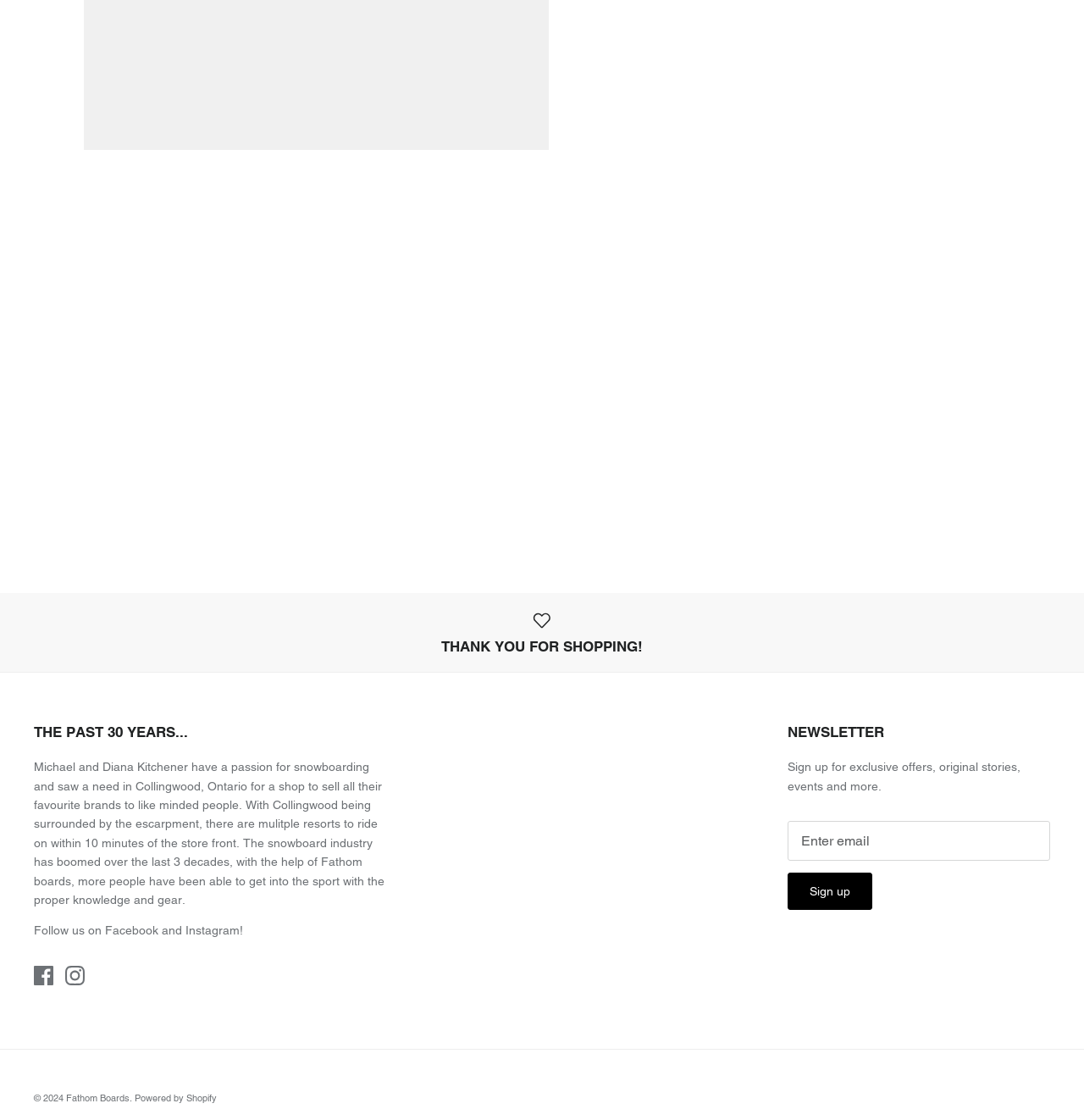Given the description "Fathom Boards", provide the bounding box coordinates of the corresponding UI element.

[0.061, 0.975, 0.12, 0.985]